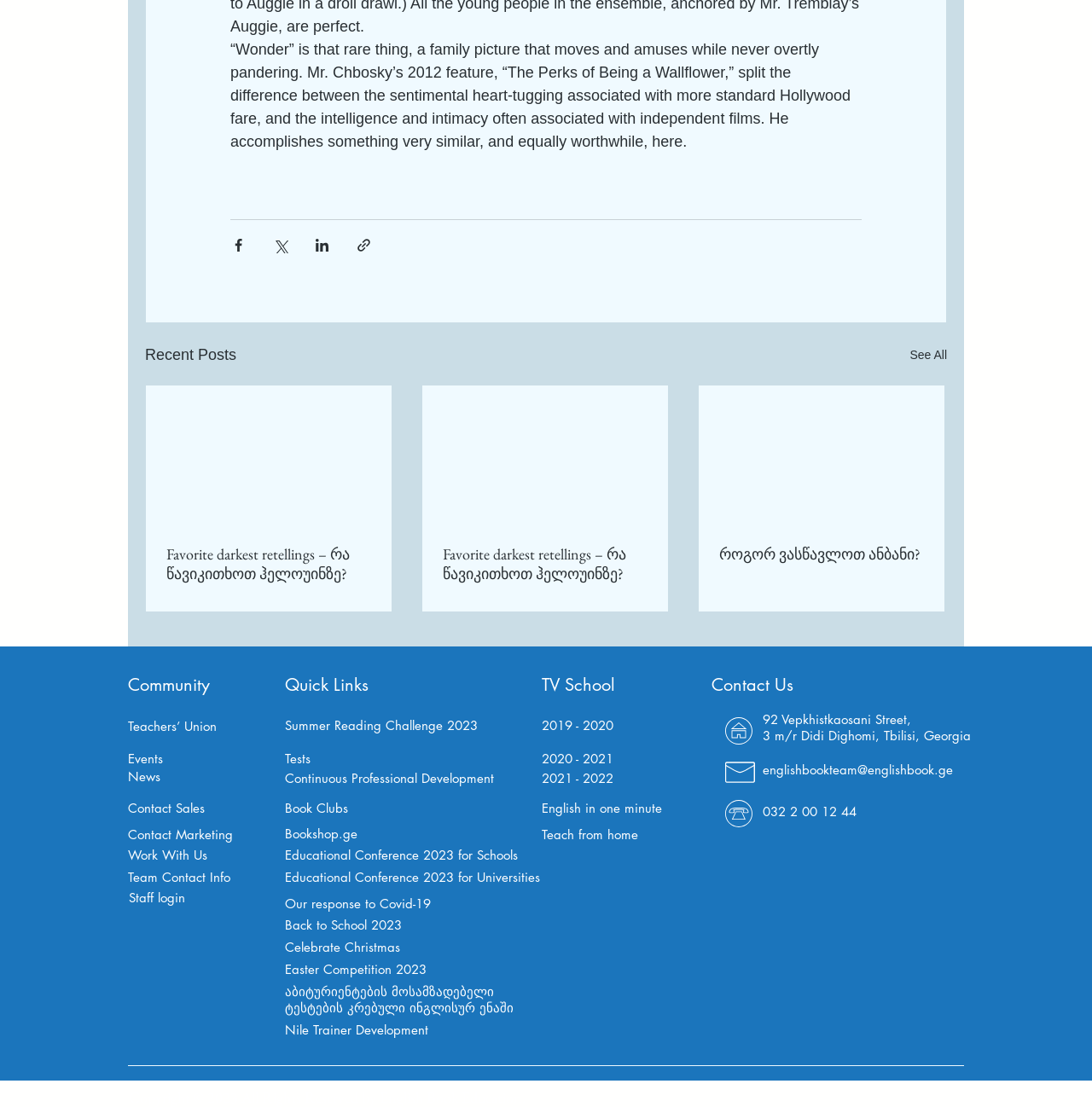Kindly determine the bounding box coordinates of the area that needs to be clicked to fulfill this instruction: "Contact the sales team".

[0.117, 0.722, 0.188, 0.737]